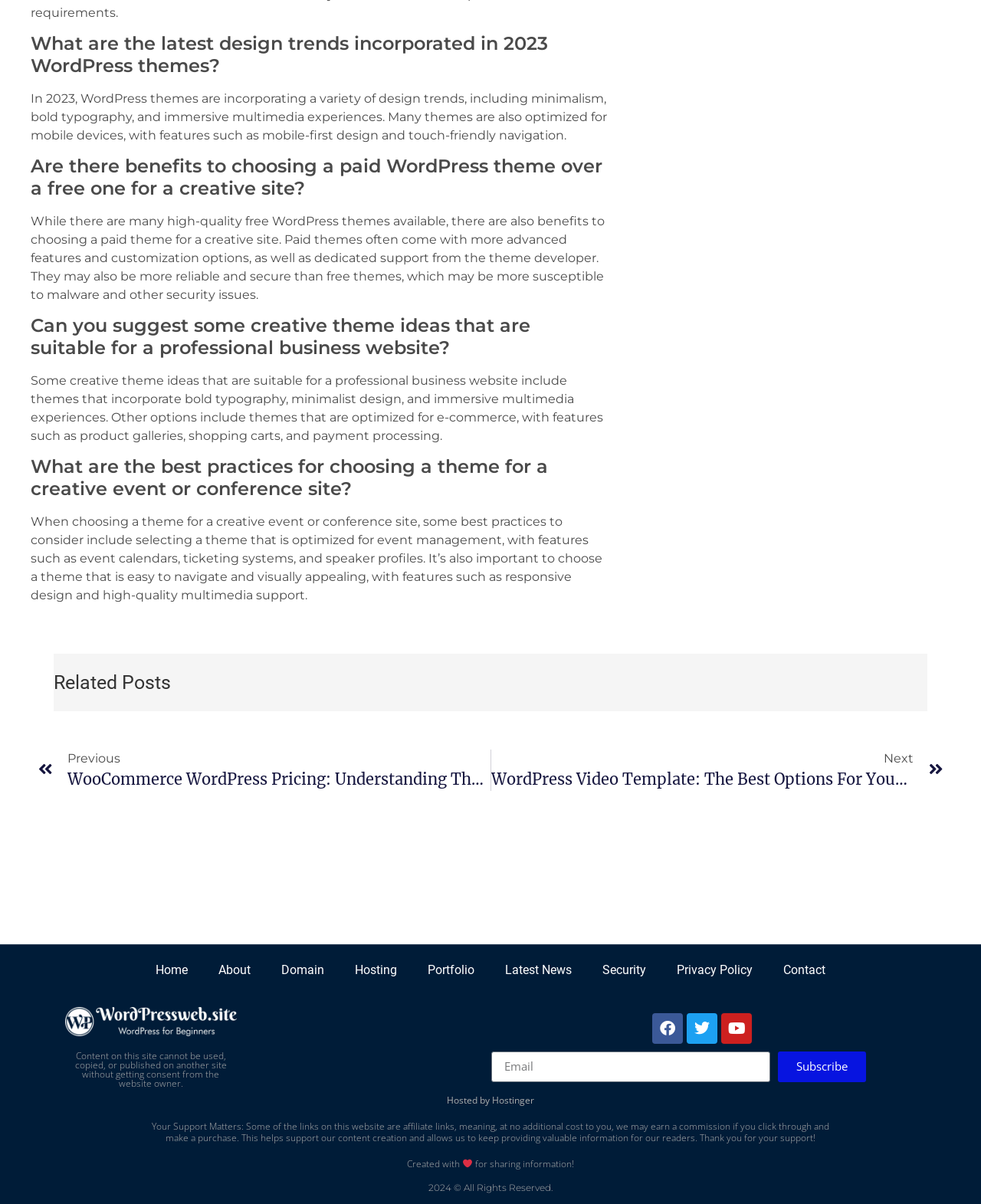Please determine the bounding box coordinates for the element with the description: "More all Binj coupons »".

None